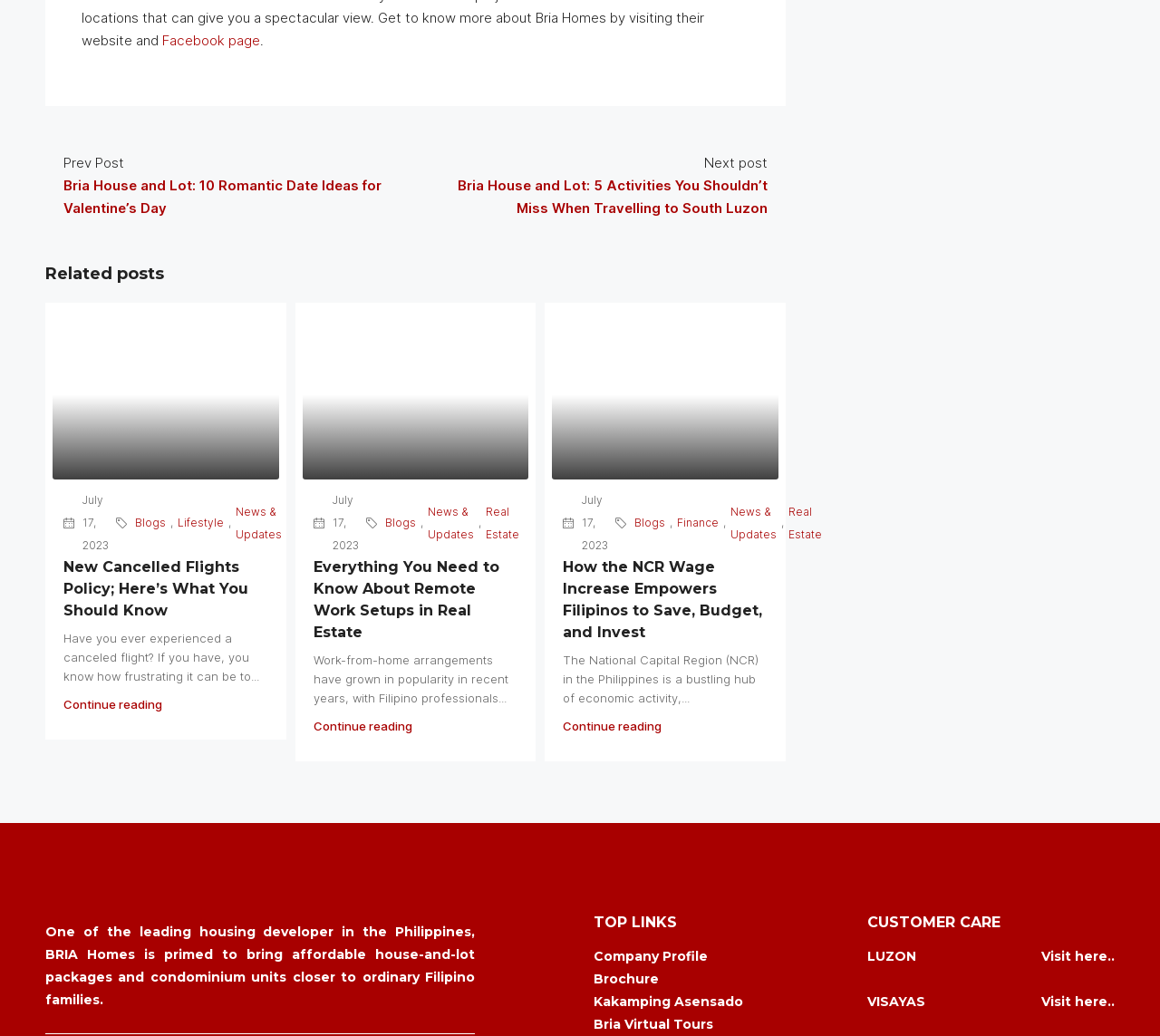How many related posts are shown on the webpage?
Give a detailed response to the question by analyzing the screenshot.

The related posts section is headed by the text 'Related posts' and contains three links with accompanying images and timestamps, indicating three related posts are shown on the webpage.